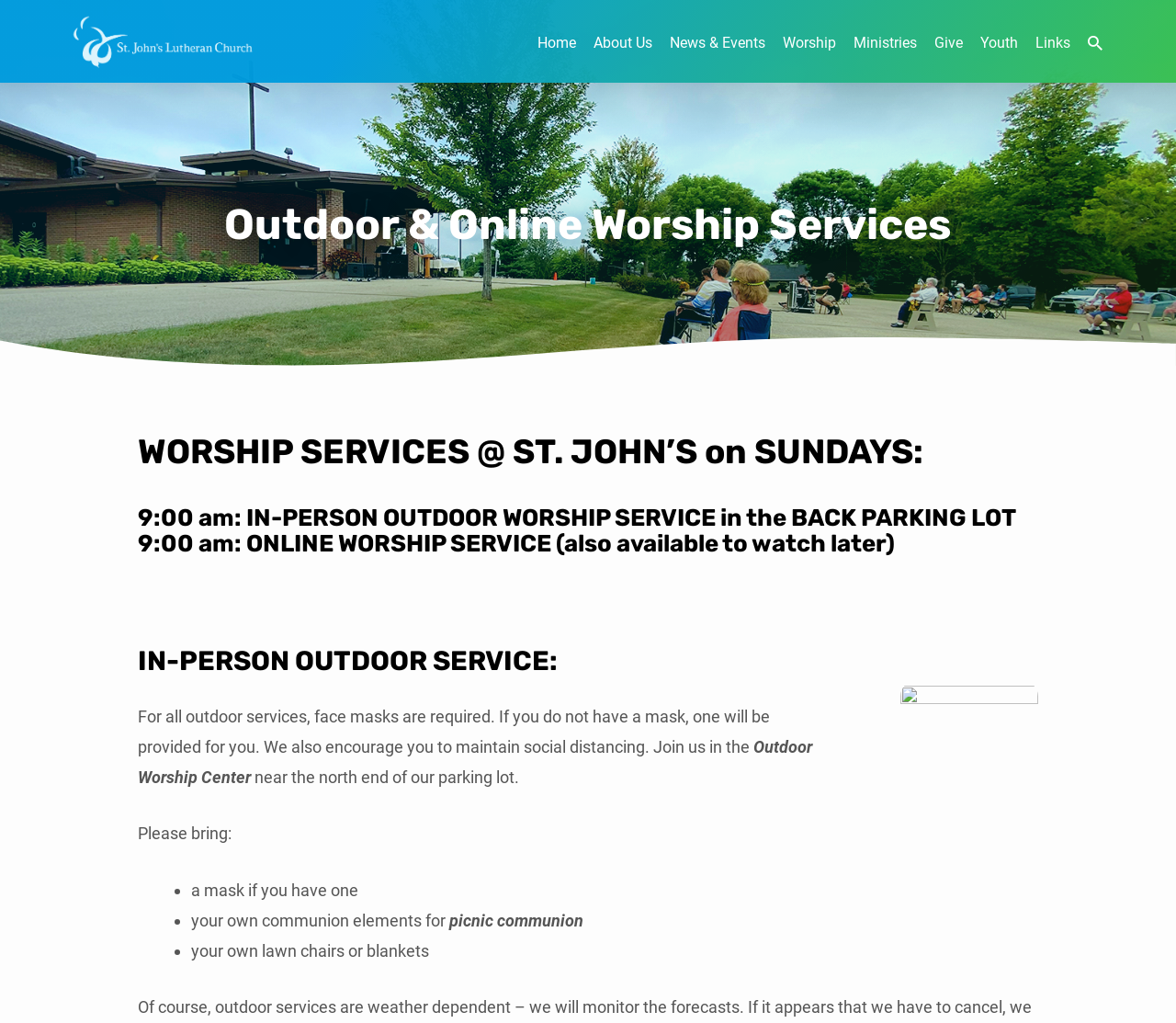Please specify the bounding box coordinates of the element that should be clicked to execute the given instruction: 'Search for something'. Ensure the coordinates are four float numbers between 0 and 1, expressed as [left, top, right, bottom].

[0.91, 0.002, 0.94, 0.081]